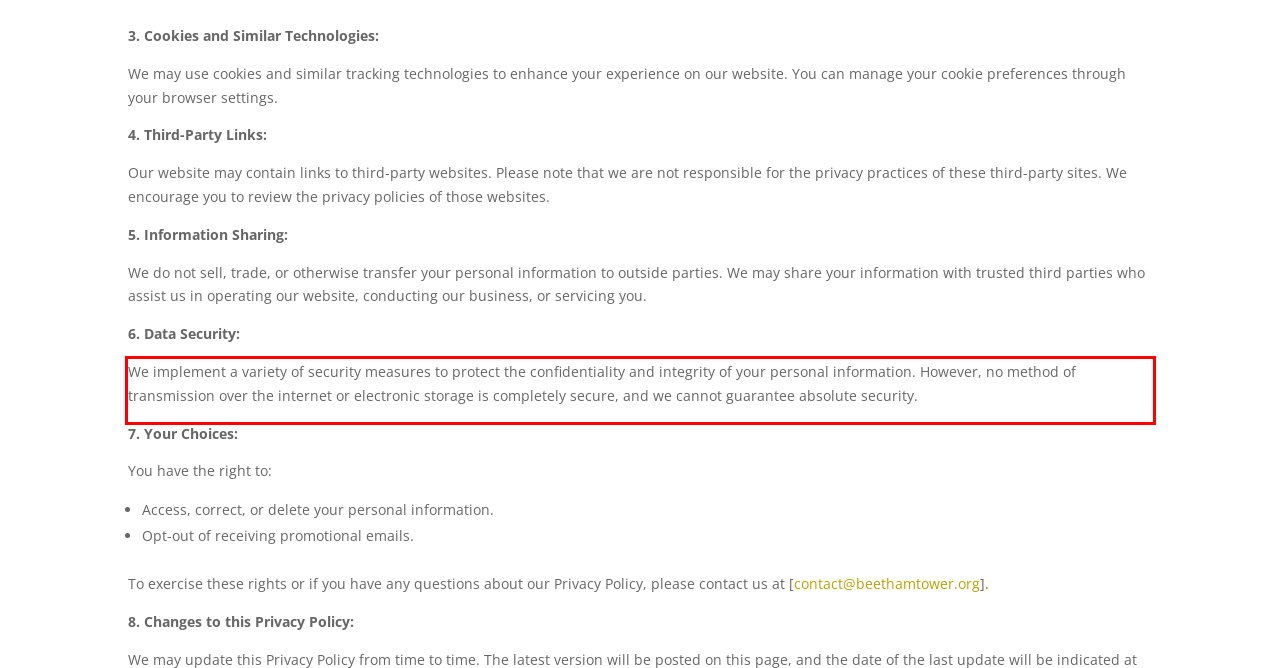Within the screenshot of the webpage, there is a red rectangle. Please recognize and generate the text content inside this red bounding box.

We implement a variety of security measures to protect the confidentiality and integrity of your personal information. However, no method of transmission over the internet or electronic storage is completely secure, and we cannot guarantee absolute security.